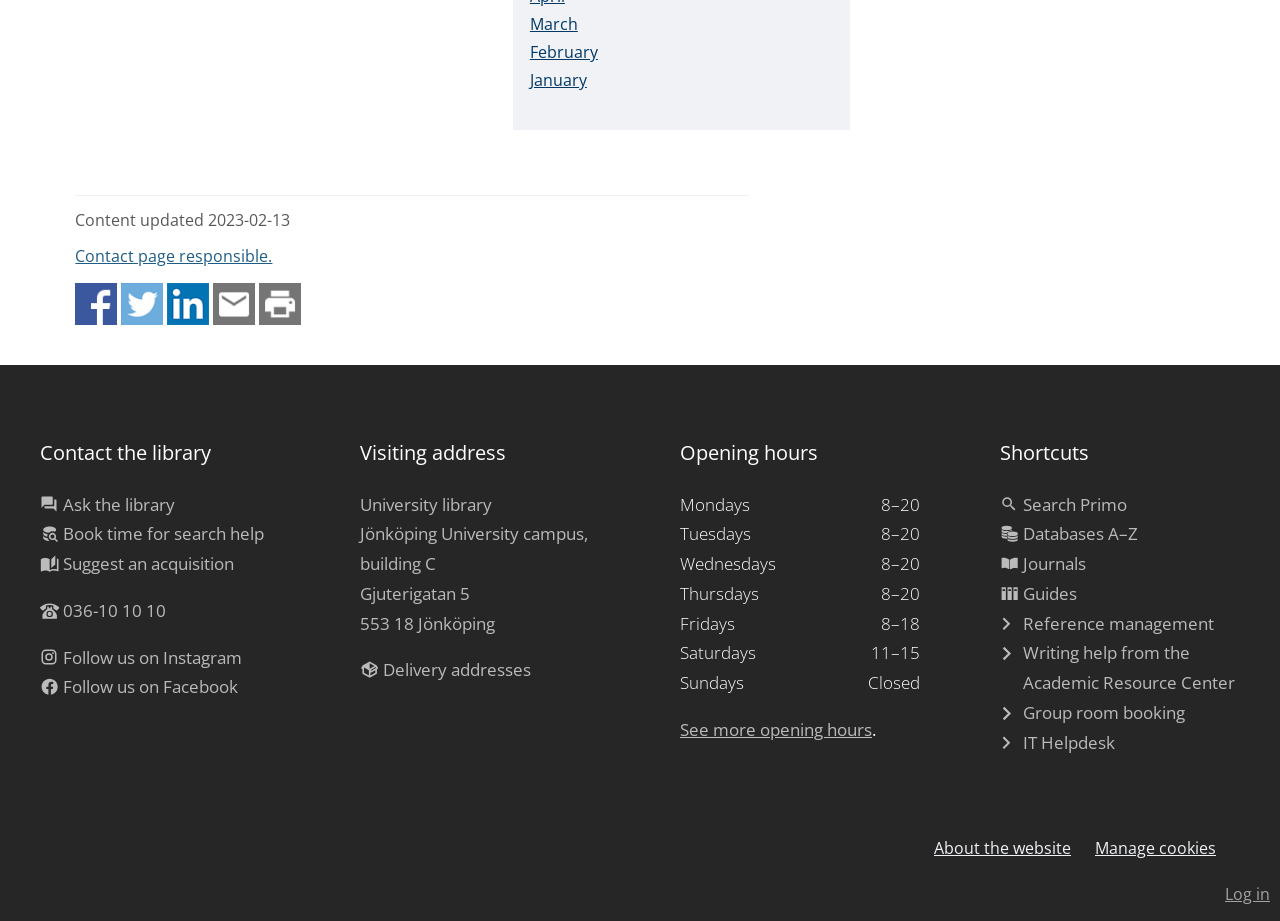Using the given description, provide the bounding box coordinates formatted as (top-left x, top-left y, bottom-right x, bottom-right y), with all values being floating point numbers between 0 and 1. Description: IT Helpdesk

[0.799, 0.793, 0.871, 0.818]